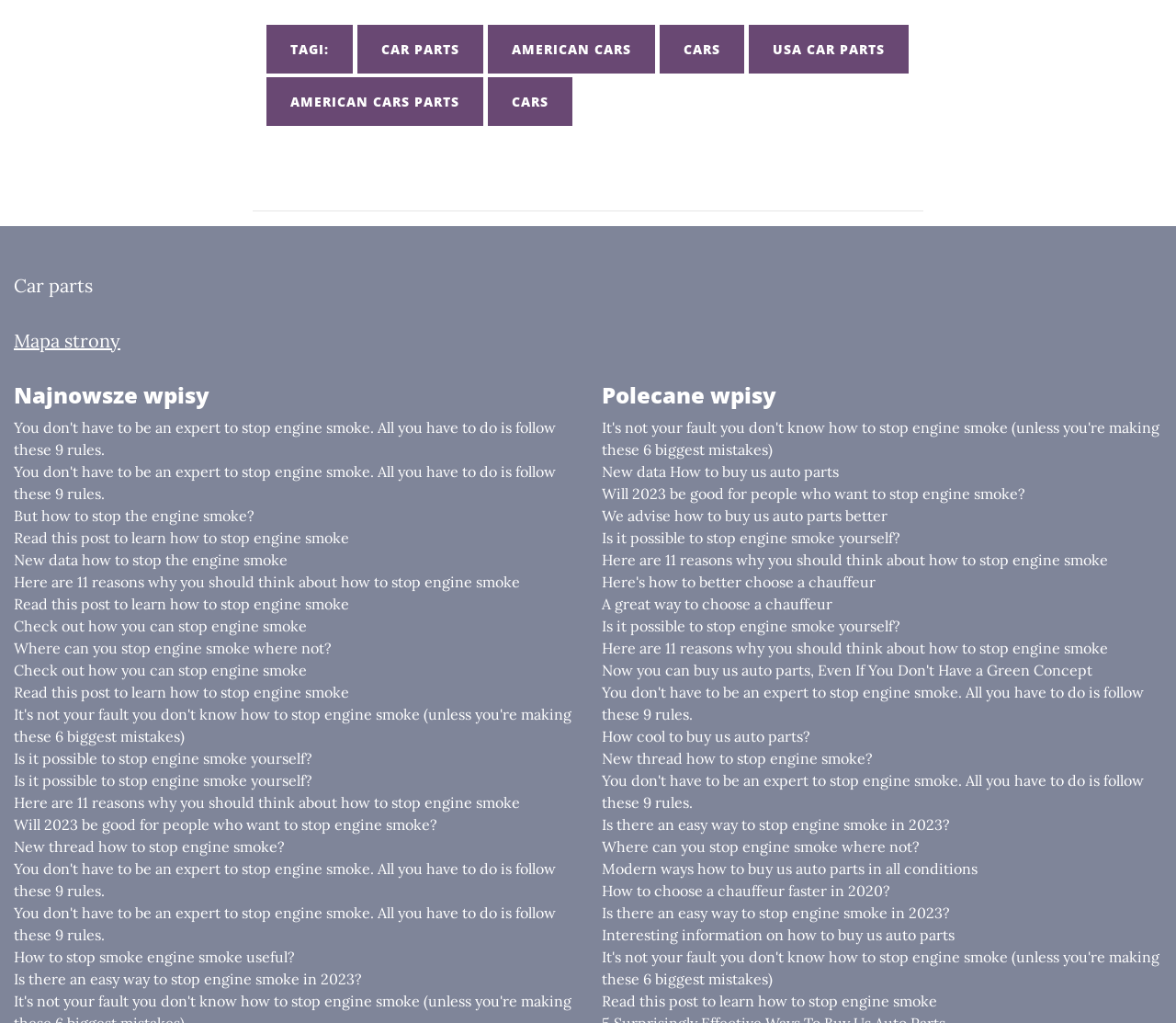What is the title of the section on the right side of the webpage?
From the details in the image, answer the question comprehensively.

The section on the right side of the webpage is titled 'Polecane wpisy', which translates to 'Recommended entries', and contains a list of links to recommended articles and guides related to car parts and engine smoke.